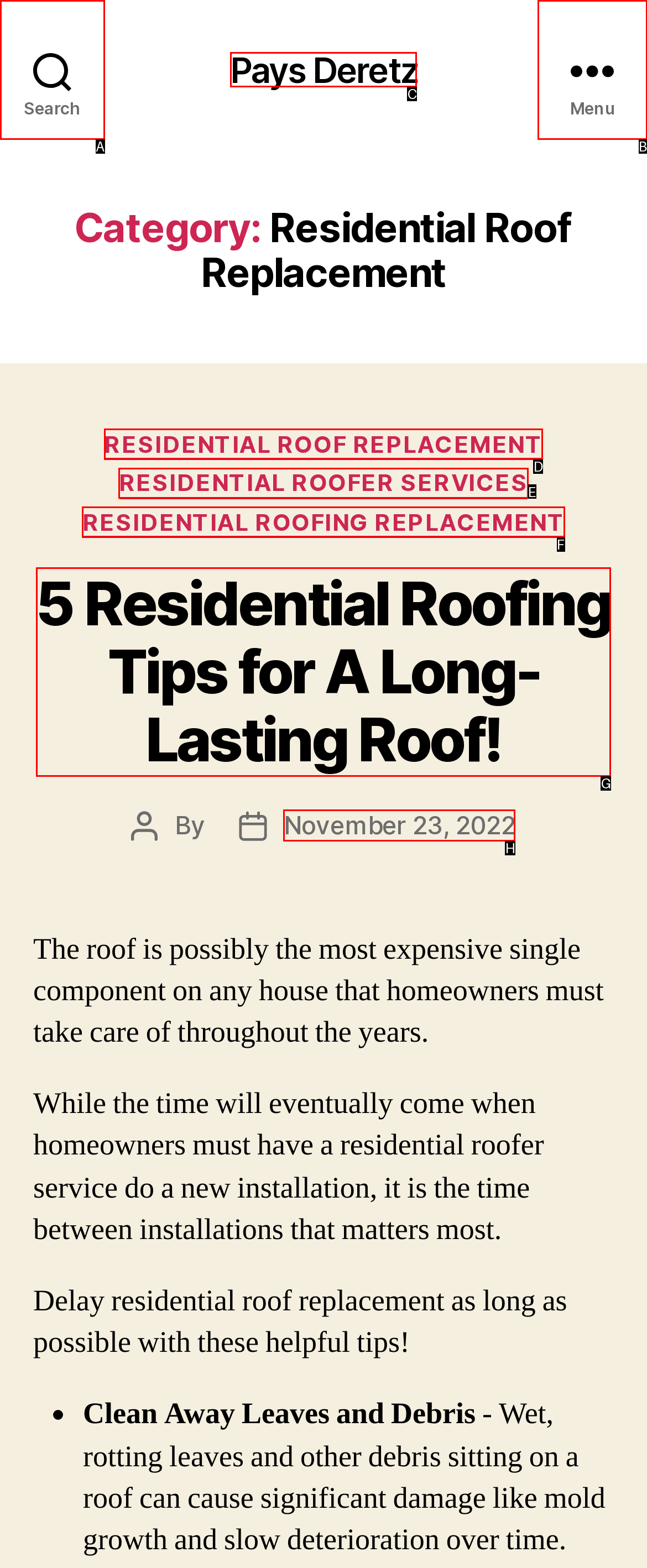Given the description: Residential Roofing Replacement, determine the corresponding lettered UI element.
Answer with the letter of the selected option.

F